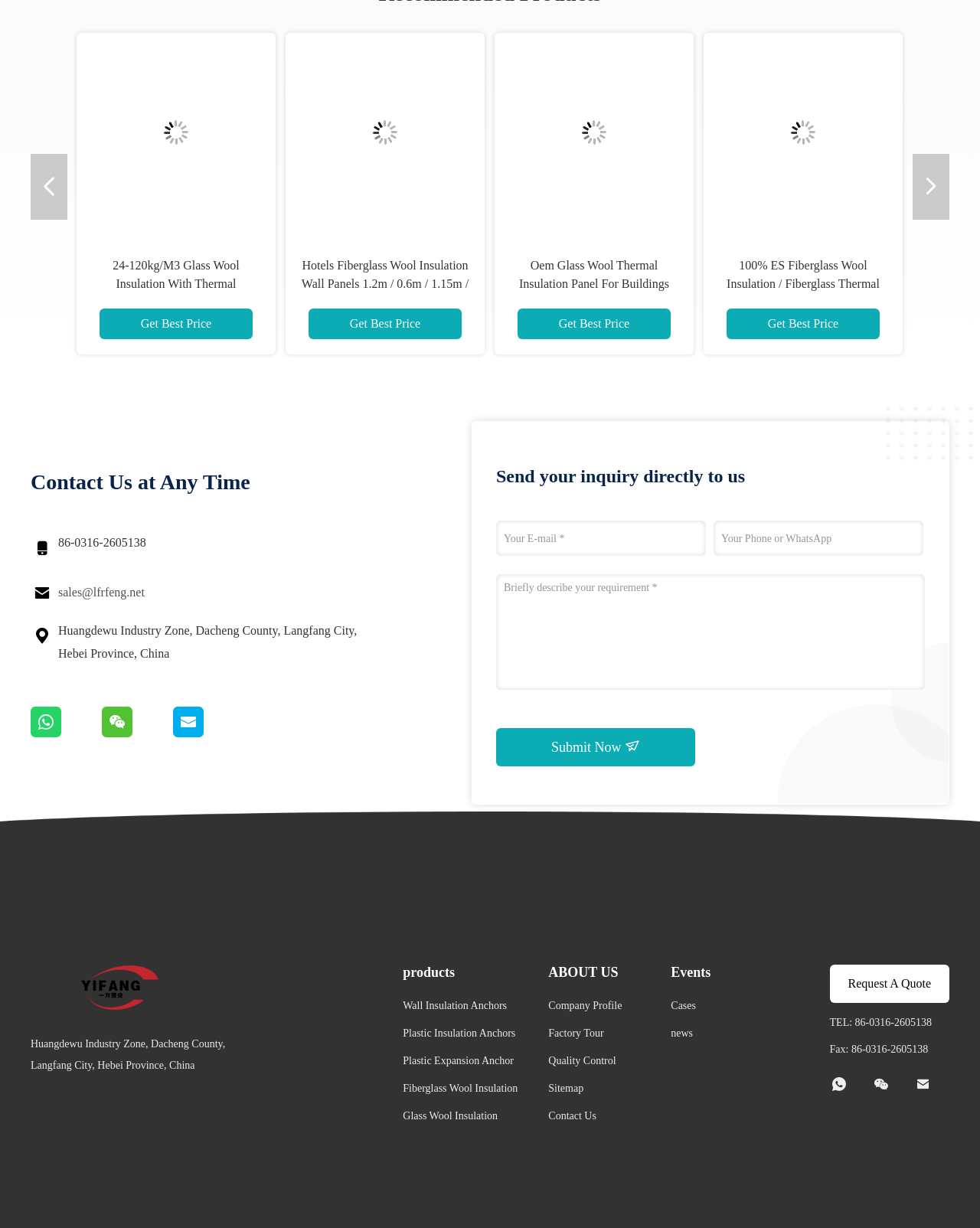Please provide the bounding box coordinates for the element that needs to be clicked to perform the instruction: "Contact us through WhatsApp". The coordinates must consist of four float numbers between 0 and 1, formatted as [left, top, right, bottom].

[0.031, 0.592, 0.104, 0.602]